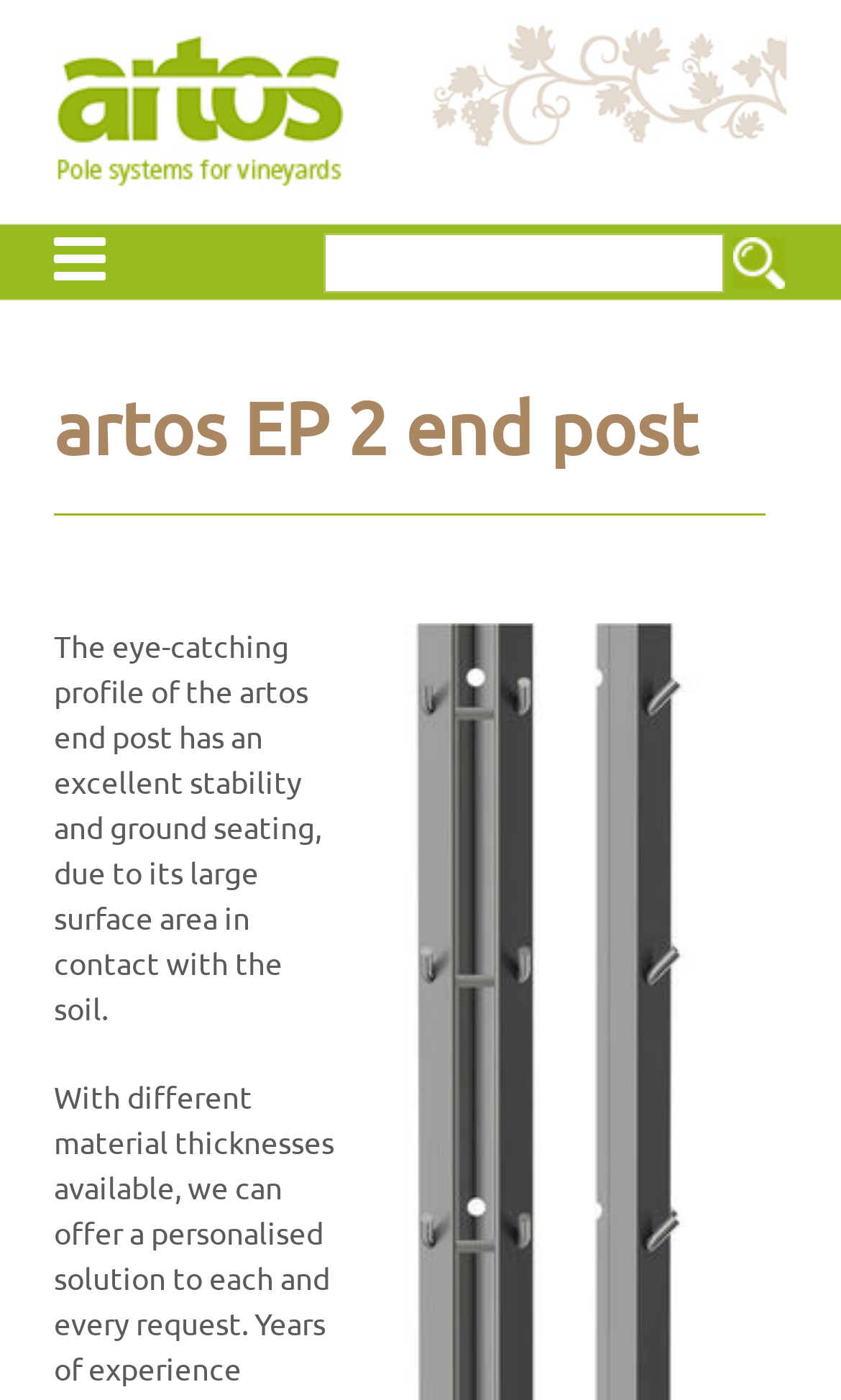Analyze the image and give a detailed response to the question:
What is the purpose of the artos end post?

The question asks about the purpose of the artos end post. From the webpage, we can see the description 'The eye-catching profile of the artos end post has an excellent stability and ground seating, due to its large surface area in contact with the soil.' This implies that the purpose of the artos end post is to provide stability and ground seating.